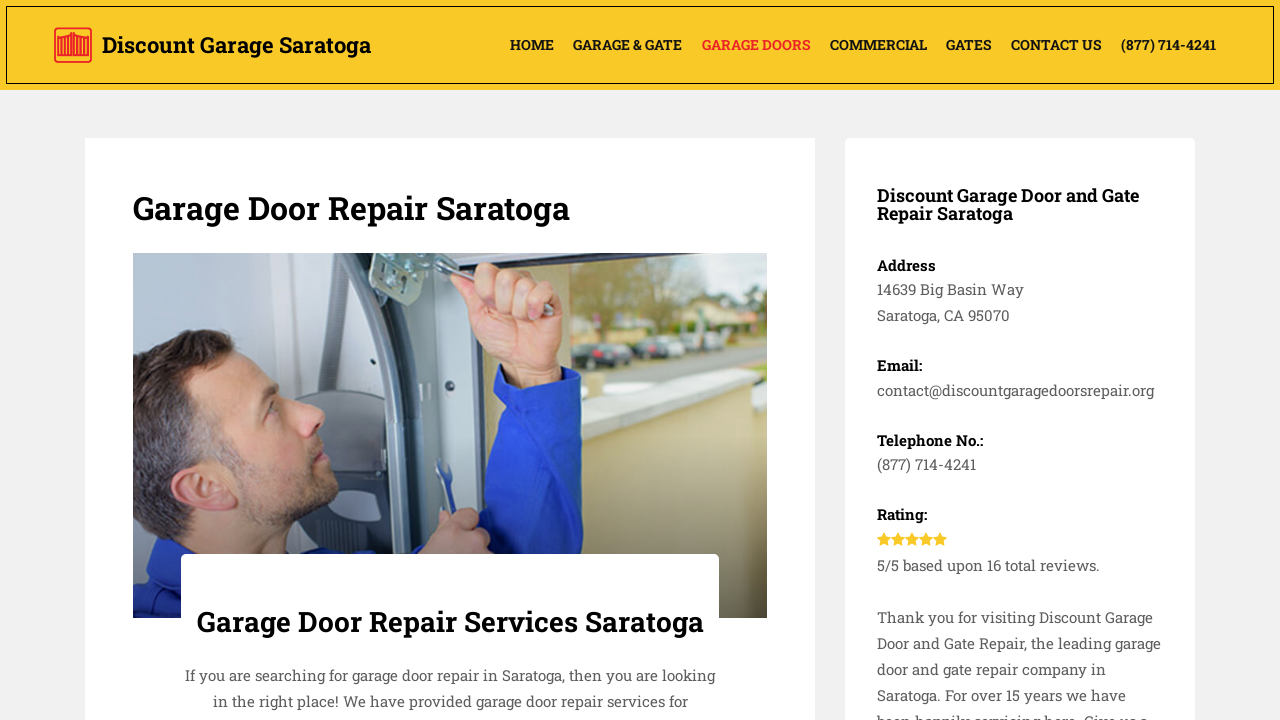Give the bounding box coordinates for the element described by: "Garage & Gate".

[0.441, 0.019, 0.541, 0.106]